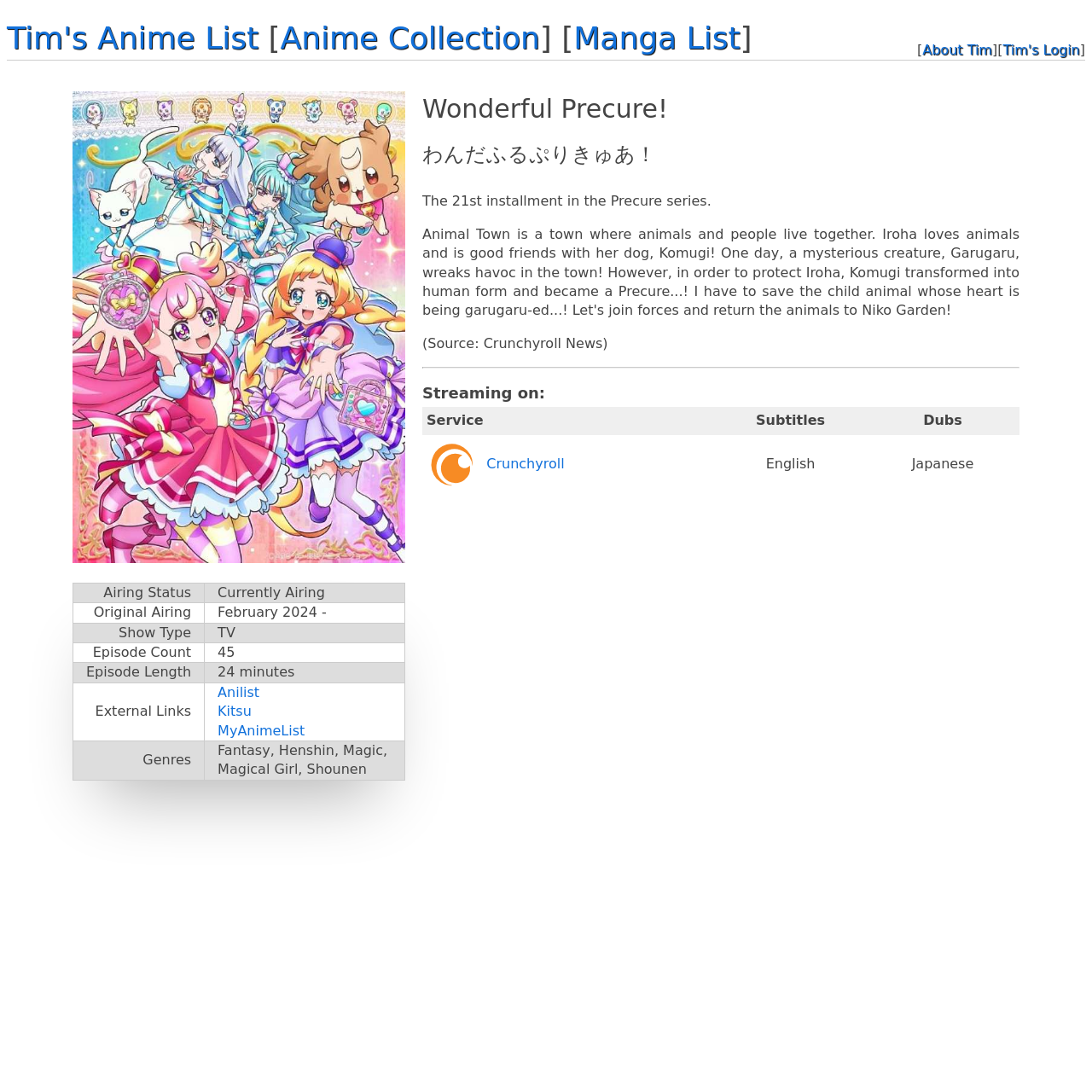Ascertain the bounding box coordinates for the UI element detailed here: "Toggle Periodontics". The coordinates should be provided as [left, top, right, bottom] with each value being a float between 0 and 1.

None